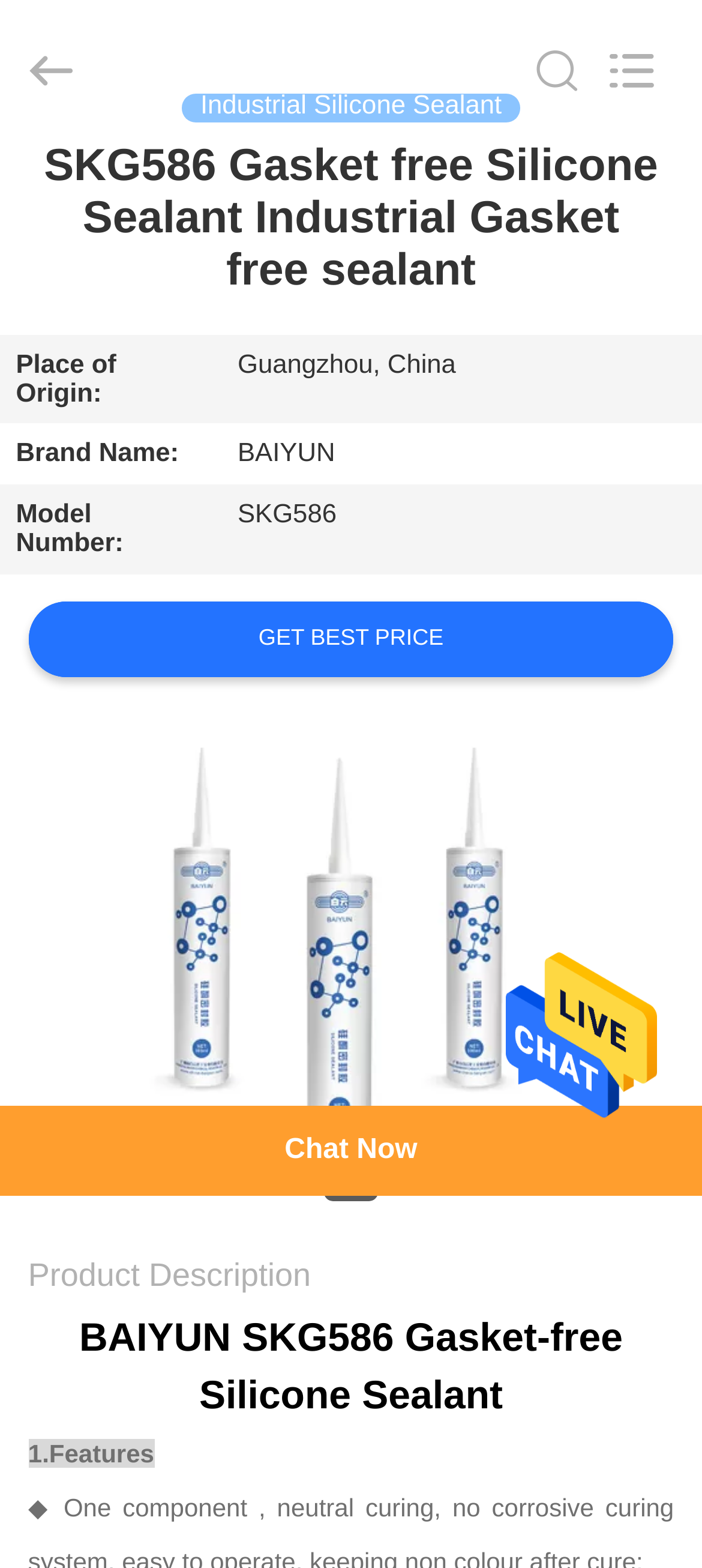Identify and provide the main heading of the webpage.

SKG586 Gasket free Silicone Sealant Industrial Gasket free sealant